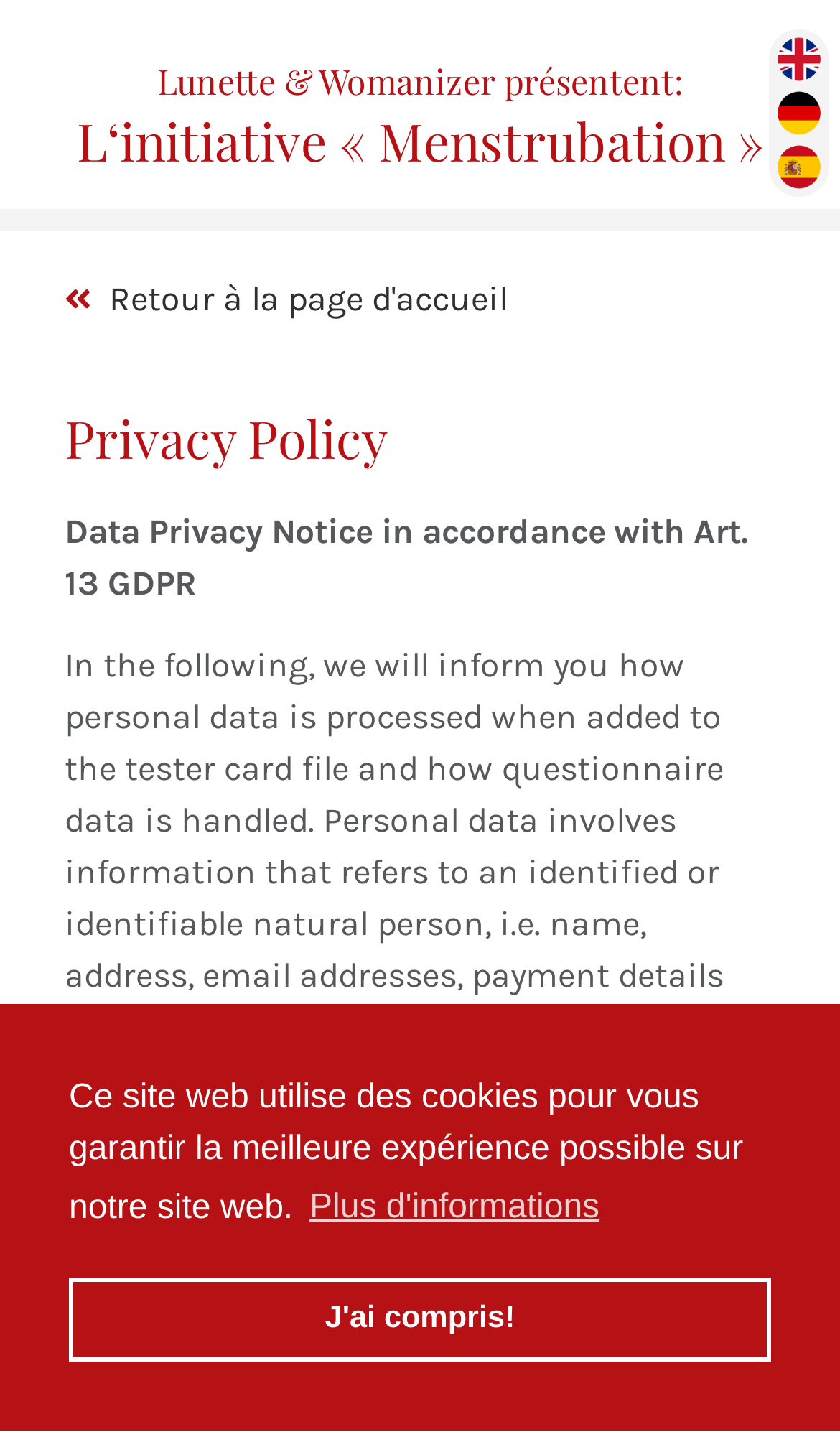What type of information is considered personal data?
Please provide a comprehensive answer based on the details in the screenshot.

According to the StaticText element, personal data involves information that refers to an identified or identifiable natural person, including name, address, email addresses, and payment details. This information is mentioned in the context of the data privacy notice.